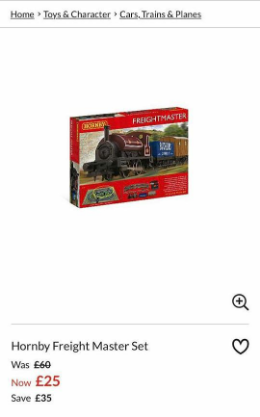What is the saving on the model railway set?
Answer the question with a single word or phrase by looking at the picture.

£35